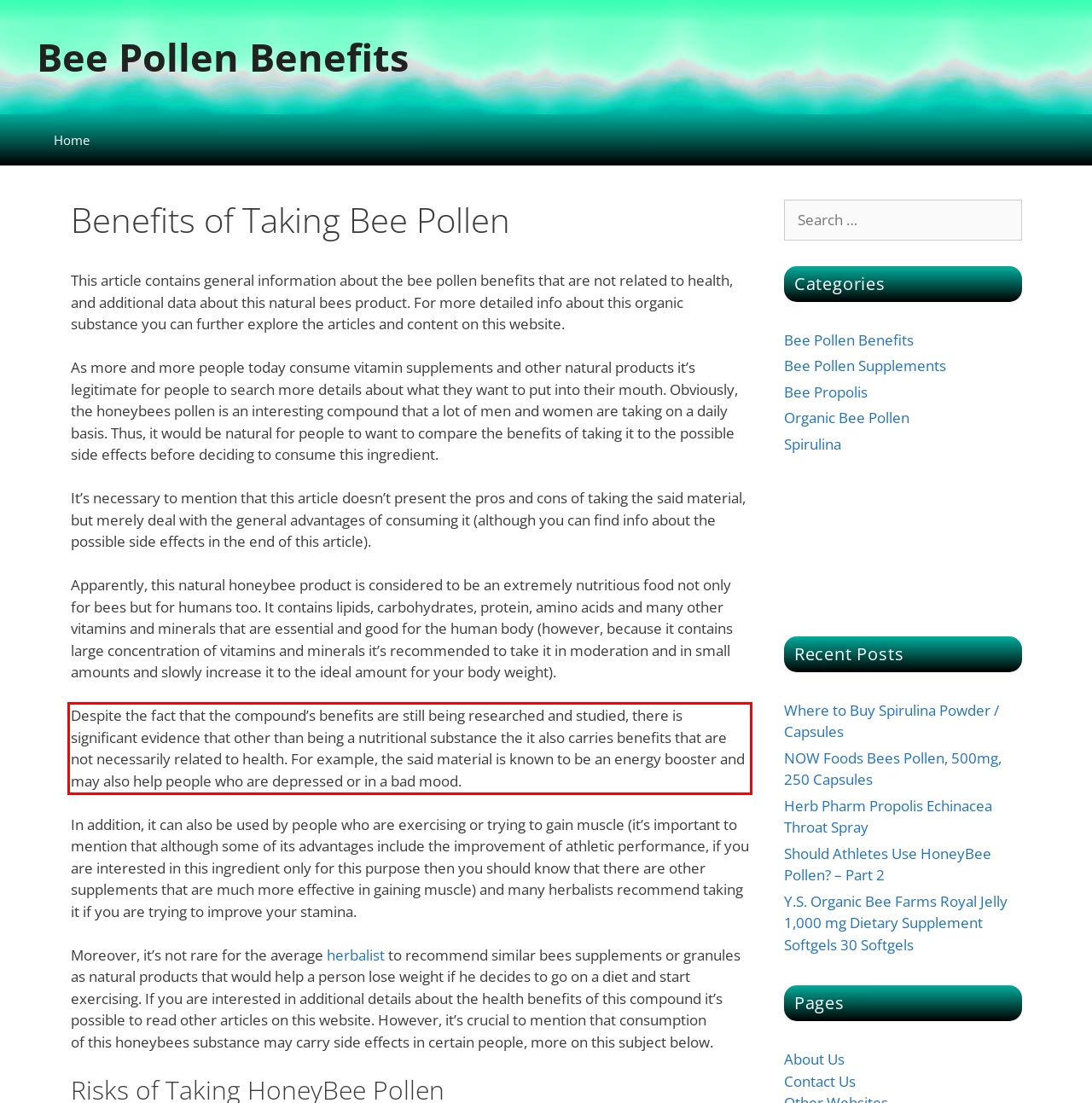From the given screenshot of a webpage, identify the red bounding box and extract the text content within it.

Despite the fact that the compound’s benefits are still being researched and studied, there is significant evidence that other than being a nutritional substance the it also carries benefits that are not necessarily related to health. For example, the said material is known to be an energy booster and may also help people who are depressed or in a bad mood.